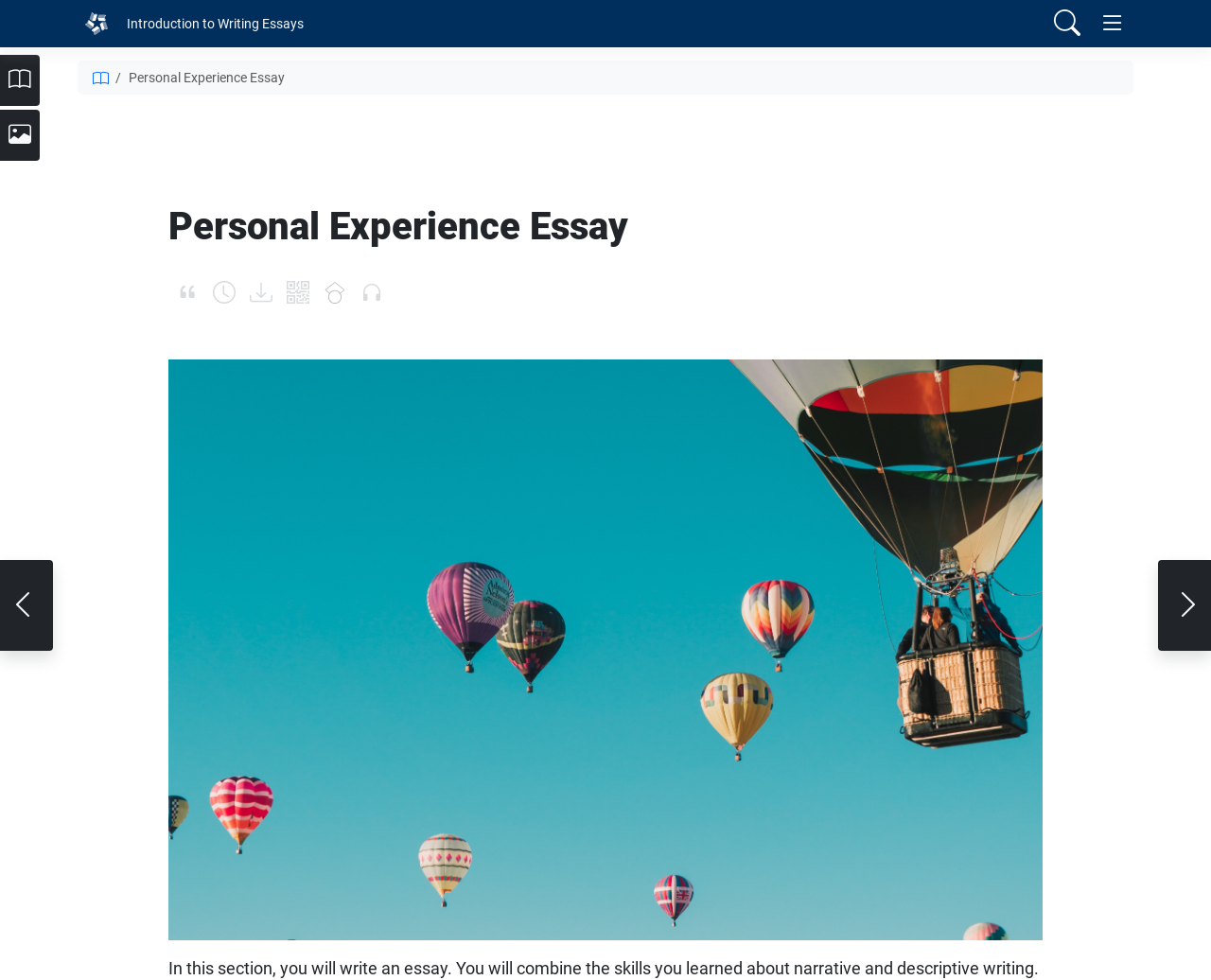Predict the bounding box of the UI element based on the description: "parent_node: Introduction to Writing Essays". The coordinates should be four float numbers between 0 and 1, formatted as [left, top, right, bottom].

[0.956, 0.571, 1.0, 0.664]